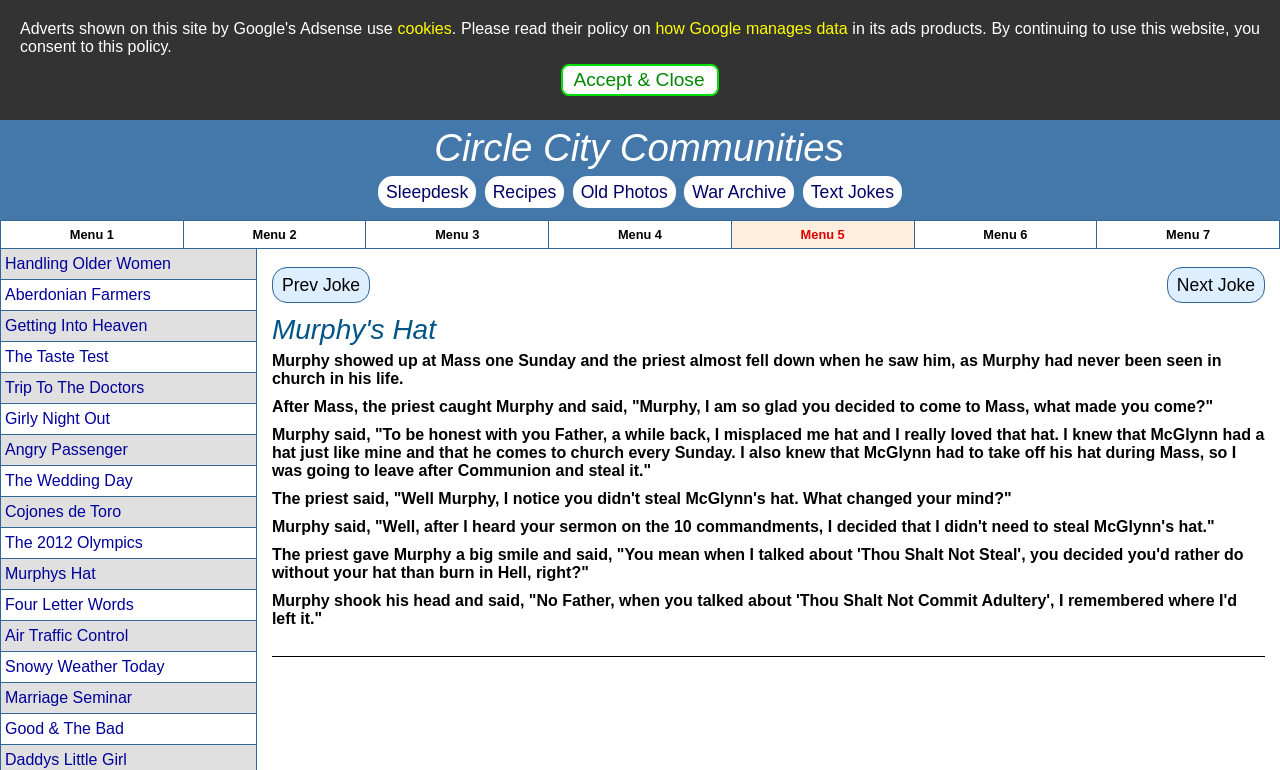Create a detailed summary of all the visual and textual information on the webpage.

The webpage is about a joke related to Murphy and the 10 commandments, specifically at Sunday Morning Mass. At the top of the page, there is a notification bar with links to "cookies" and "how Google manages data" and a button to "Accept & Close". Below this, there are several links to different websites, including "Circle City Communities", "Sleepdesk", "Recipes", "Old Photos", "War Archive", and "Text Jokes".

The main content of the page is a table with multiple columns, each containing a header with a menu item, such as "Menu 1", "Menu 2", and so on. Below each header, there are links to different sub-menu items.

On the left side of the page, there is a list of links to different joke categories, including "Handling Older Women", "Aberdonian Farmers", "Getting Into Heaven", and many others.

The main joke is presented in a series of paragraphs, with a heading "Murphy's Hat" at the top. The joke is about Murphy attending Mass and the priest's surprise at seeing him. The joke unfolds as a conversation between Murphy and the priest, with Murphy explaining why he didn't steal a hat from another parishioner, McGlynn. The punchline of the joke is that Murphy remembered where he left his hat when the priest talked about "Thou Shalt Not Commit Adultery".

At the bottom of the page, there are links to "Prev Joke" and "Next Joke", allowing users to navigate to other jokes on the website.